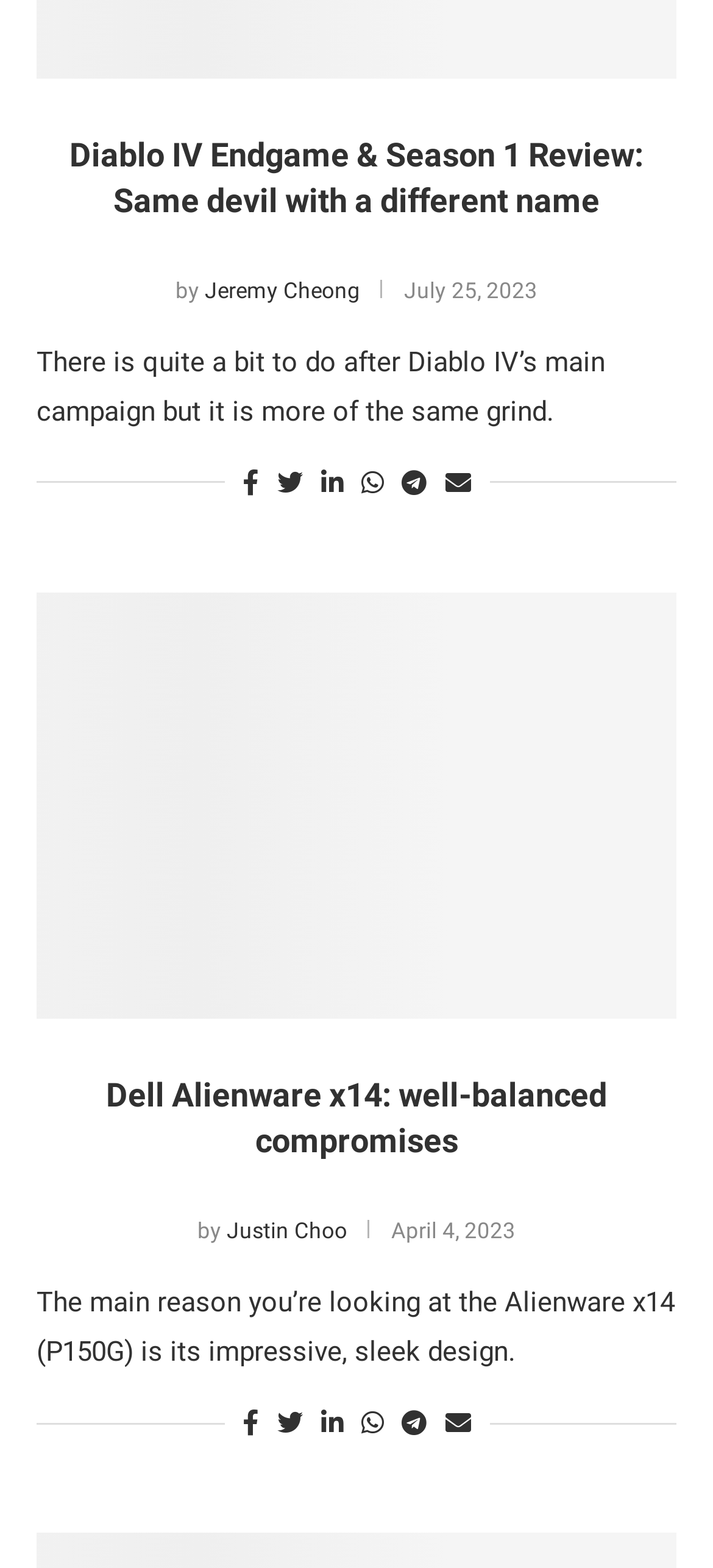Determine the bounding box coordinates of the section to be clicked to follow the instruction: "Read the article about Diablo IV Endgame & Season 1 Review". The coordinates should be given as four float numbers between 0 and 1, formatted as [left, top, right, bottom].

[0.051, 0.082, 0.949, 0.141]